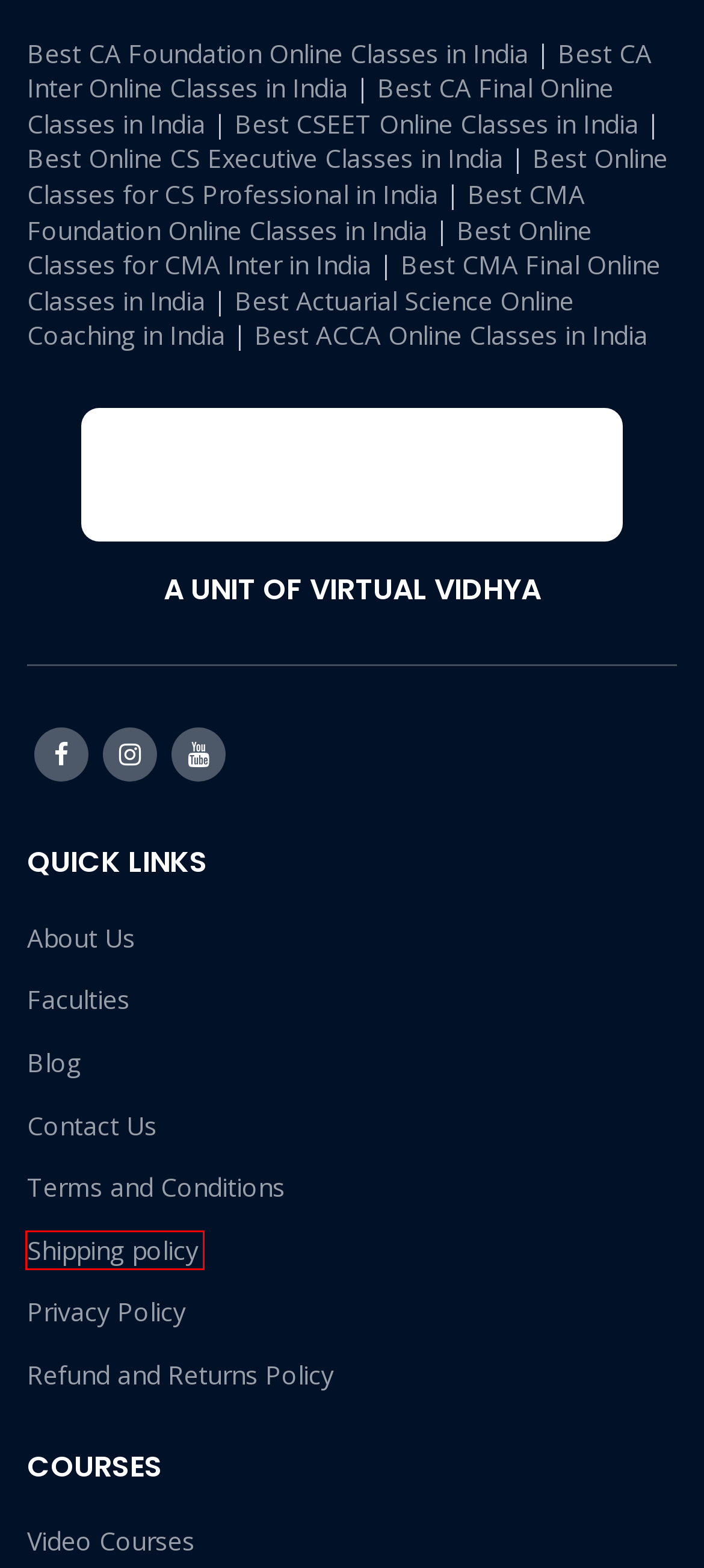You are looking at a webpage screenshot with a red bounding box around an element. Pick the description that best matches the new webpage after interacting with the element in the red bounding box. The possible descriptions are:
A. Best Online CS Executive Classes in India - Lecture Kharido
B. Best CMA Foundation Online Classes in India - Lecture Kharido
C. CA Faculties - Top faculties of India at Lecture Kharido
D. Blog - Lecture Kharido
E. Shipping policy - Lecture Kharido
F. About Us - Lecture Kharido
G. Best CA Final Online Classes At LectureKharido
H. Best CA Inter Online Classes in India By LectureKharido

E